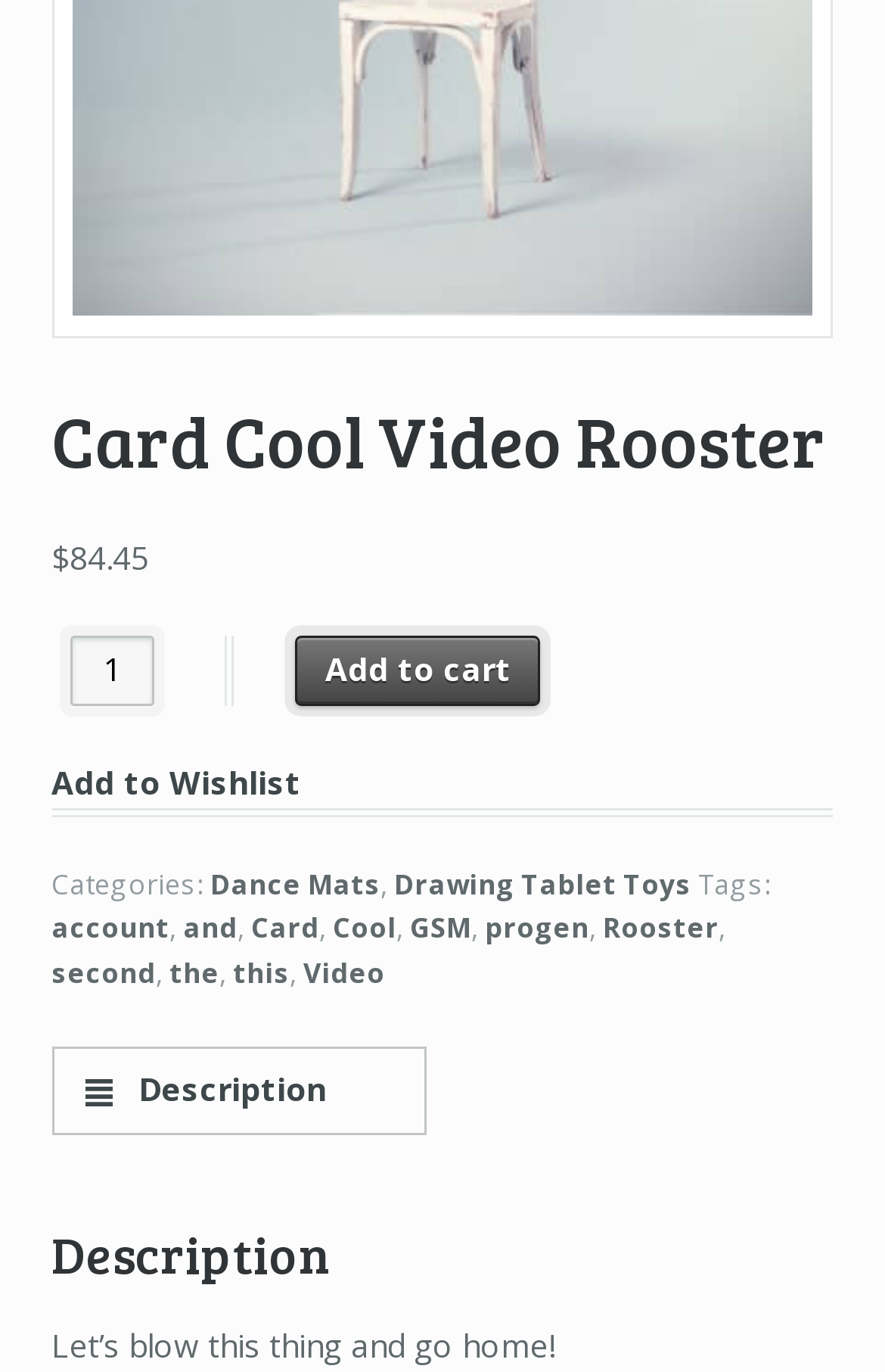What is the minimum quantity of the product that can be added to cart?
Look at the image and respond with a one-word or short-phrase answer.

1